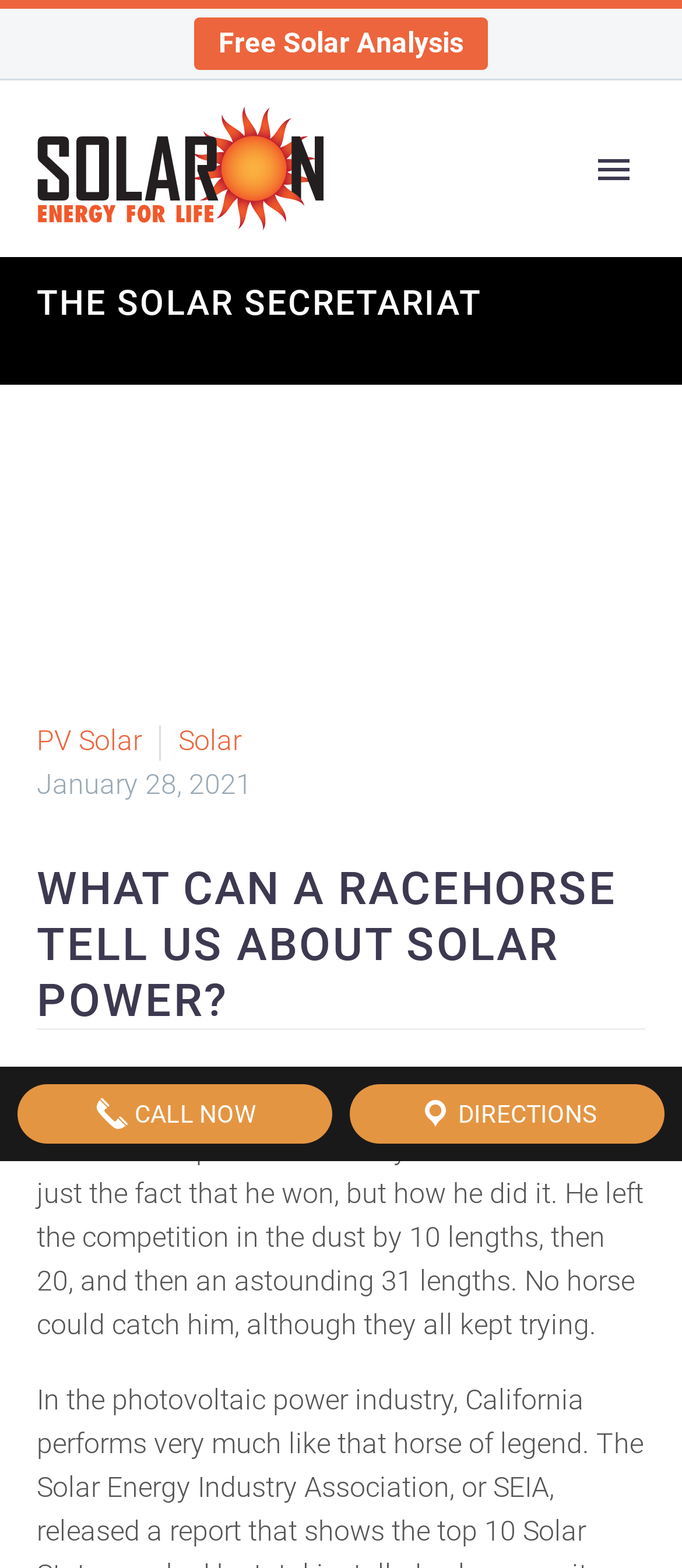What is the name of the company offering free solar analysis?
Please provide a single word or phrase as the answer based on the screenshot.

Solaraon